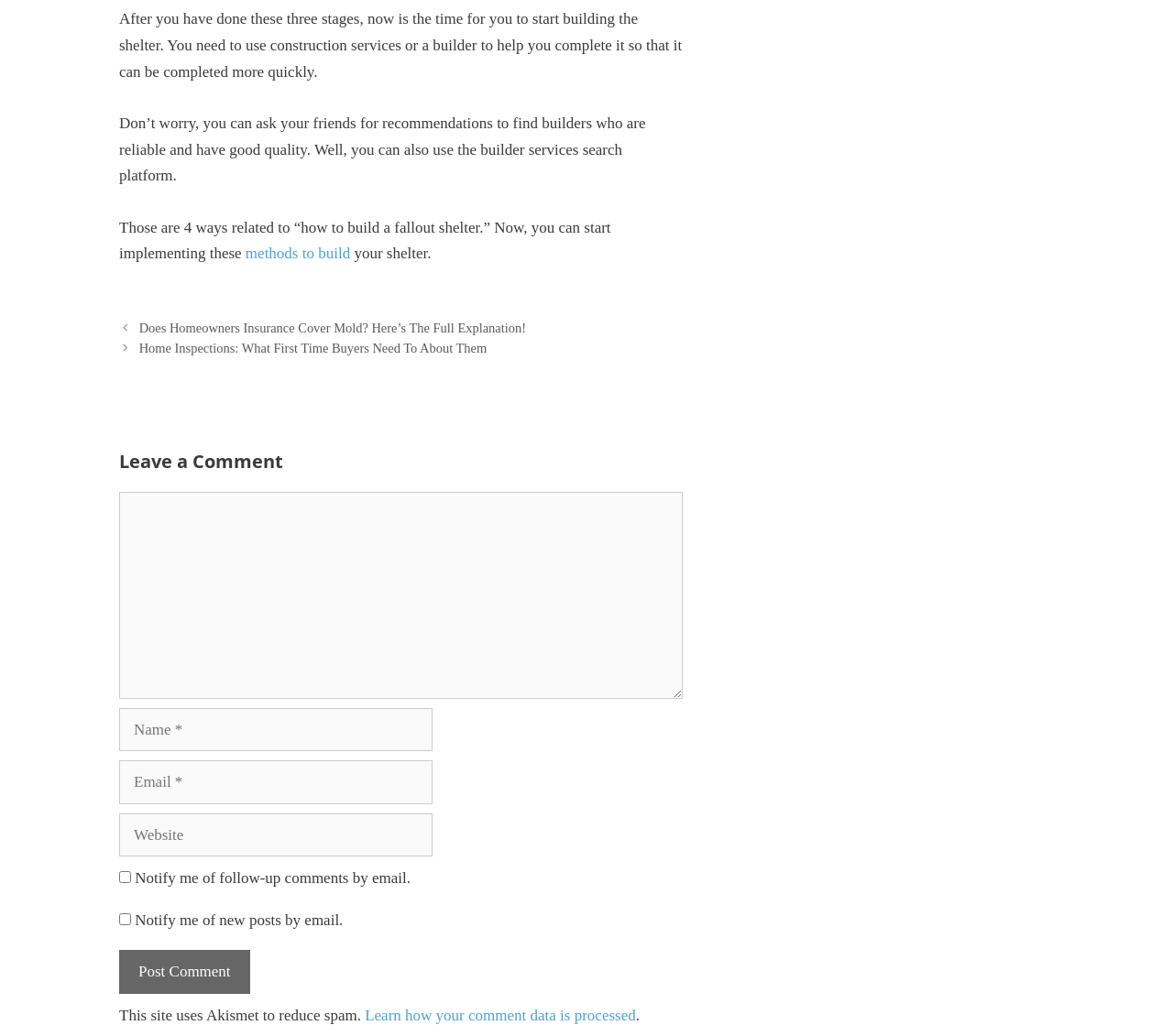Locate the bounding box coordinates of the UI element described by: "parent_node: Comment name="comment"". Provide the coordinates as four float numbers between 0 and 1, formatted as [left, top, right, bottom].

[0.102, 0.475, 0.582, 0.674]